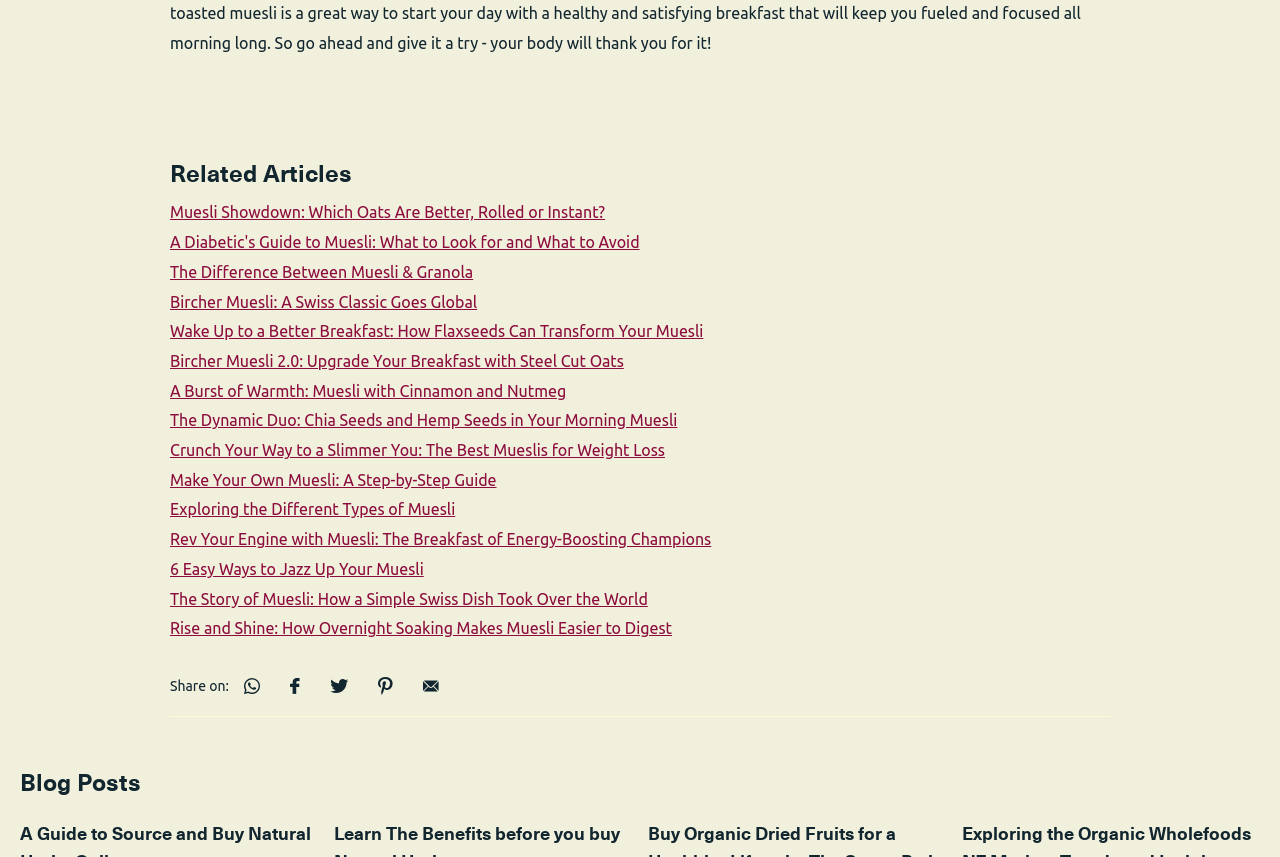What is the main topic of this webpage?
Offer a detailed and exhaustive answer to the question.

Based on the webpage content, I can see that there are multiple links related to muesli, such as 'Muesli Showdown: Which Oats Are Better, Rolled or Instant?' and 'The Story of Muesli: How a Simple Swiss Dish Took Over the World'. This suggests that the main topic of this webpage is muesli.